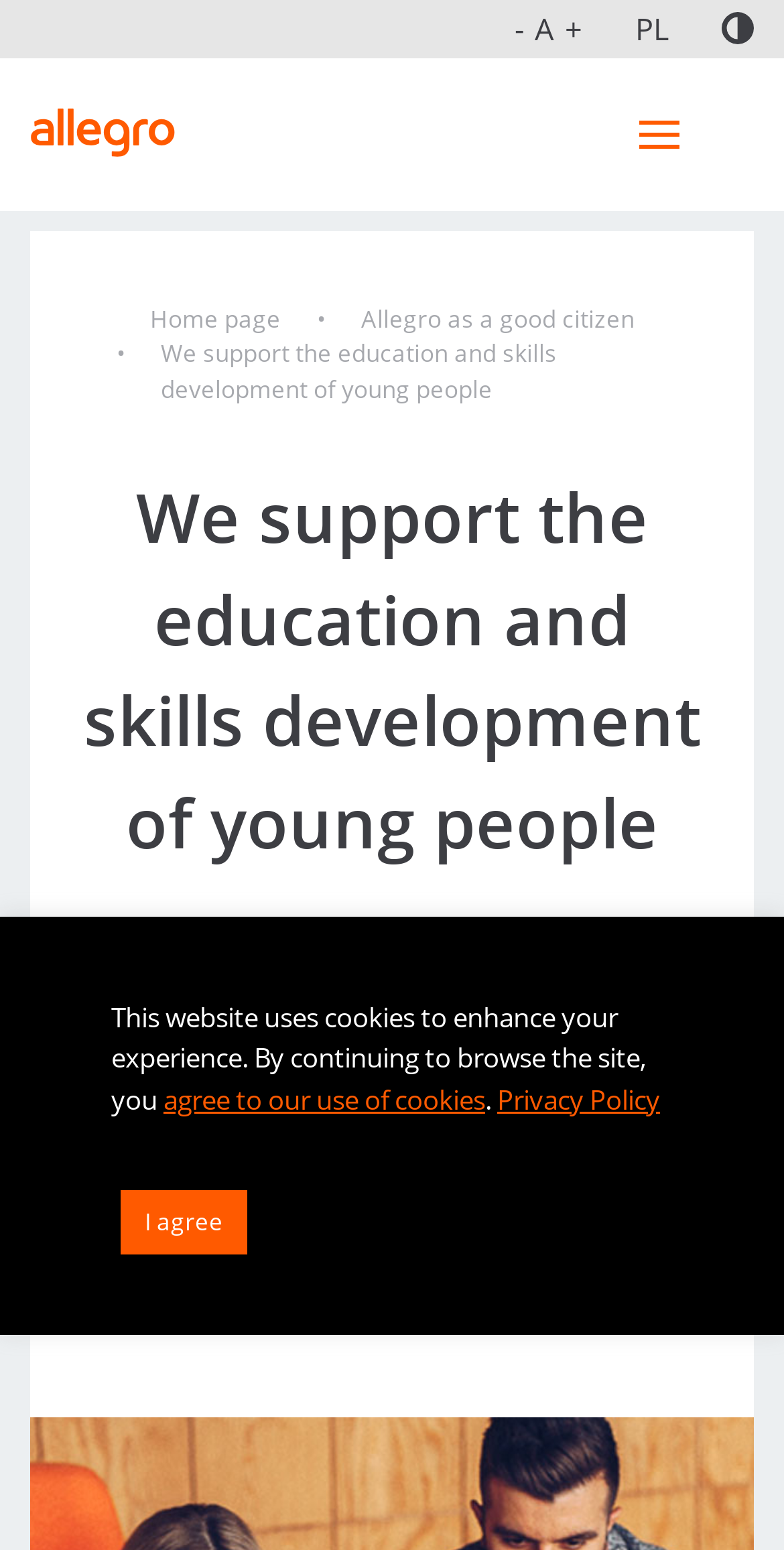Determine the bounding box coordinates for the region that must be clicked to execute the following instruction: "Switch to Polish language".

[0.81, 0.004, 0.854, 0.033]